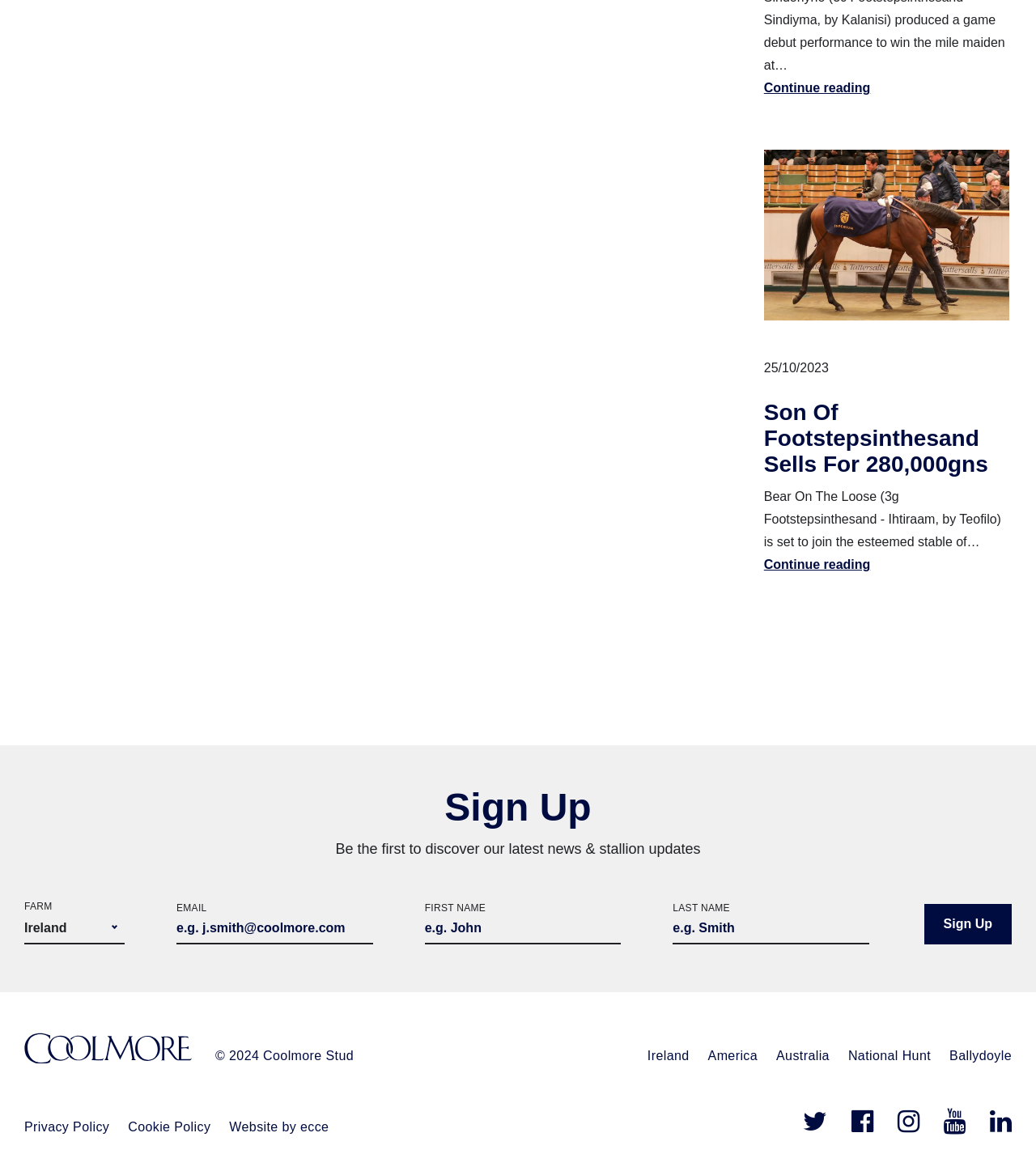What is the breed of the horse mentioned in the article?
Look at the image and respond with a one-word or short phrase answer.

Footstepsinthesand